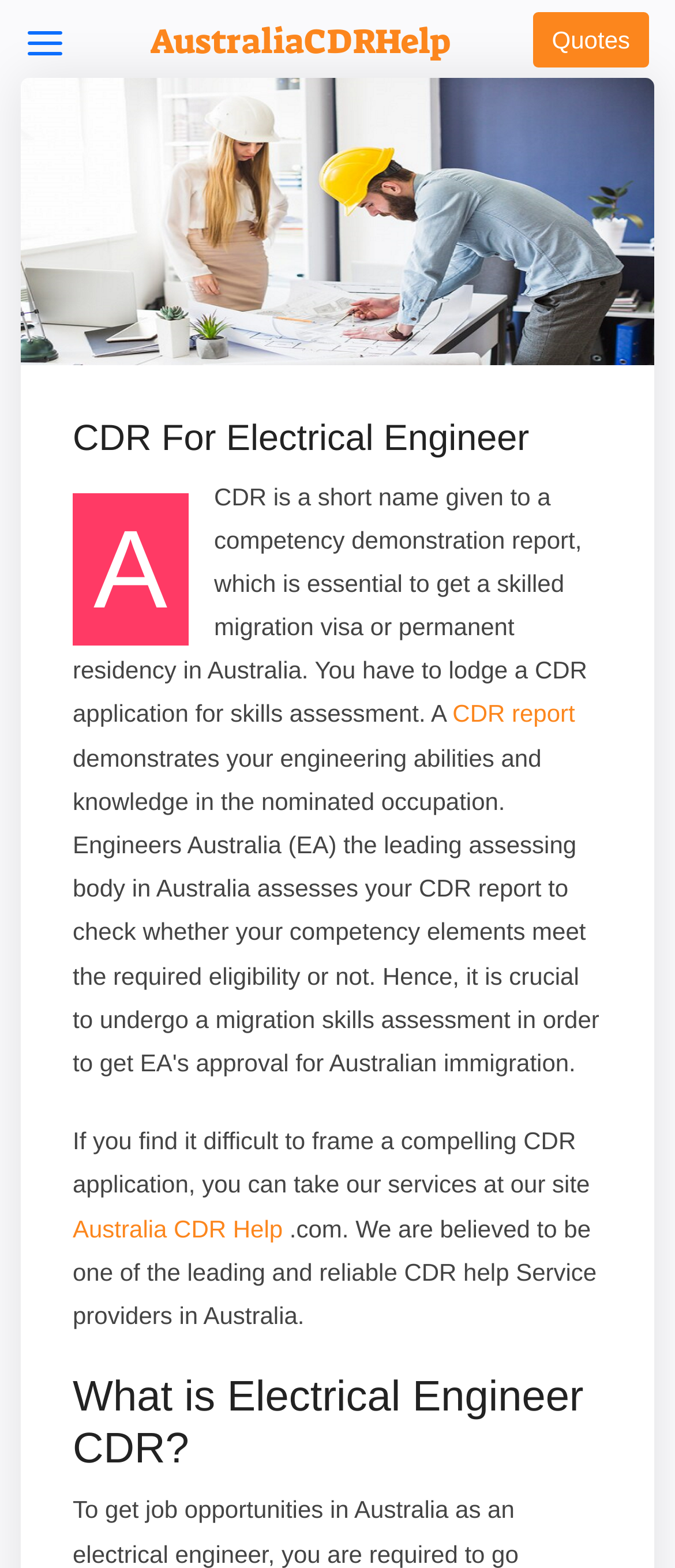Provide a brief response to the question below using one word or phrase:
What is the topic of the webpage?

Electrical Engineer CDR